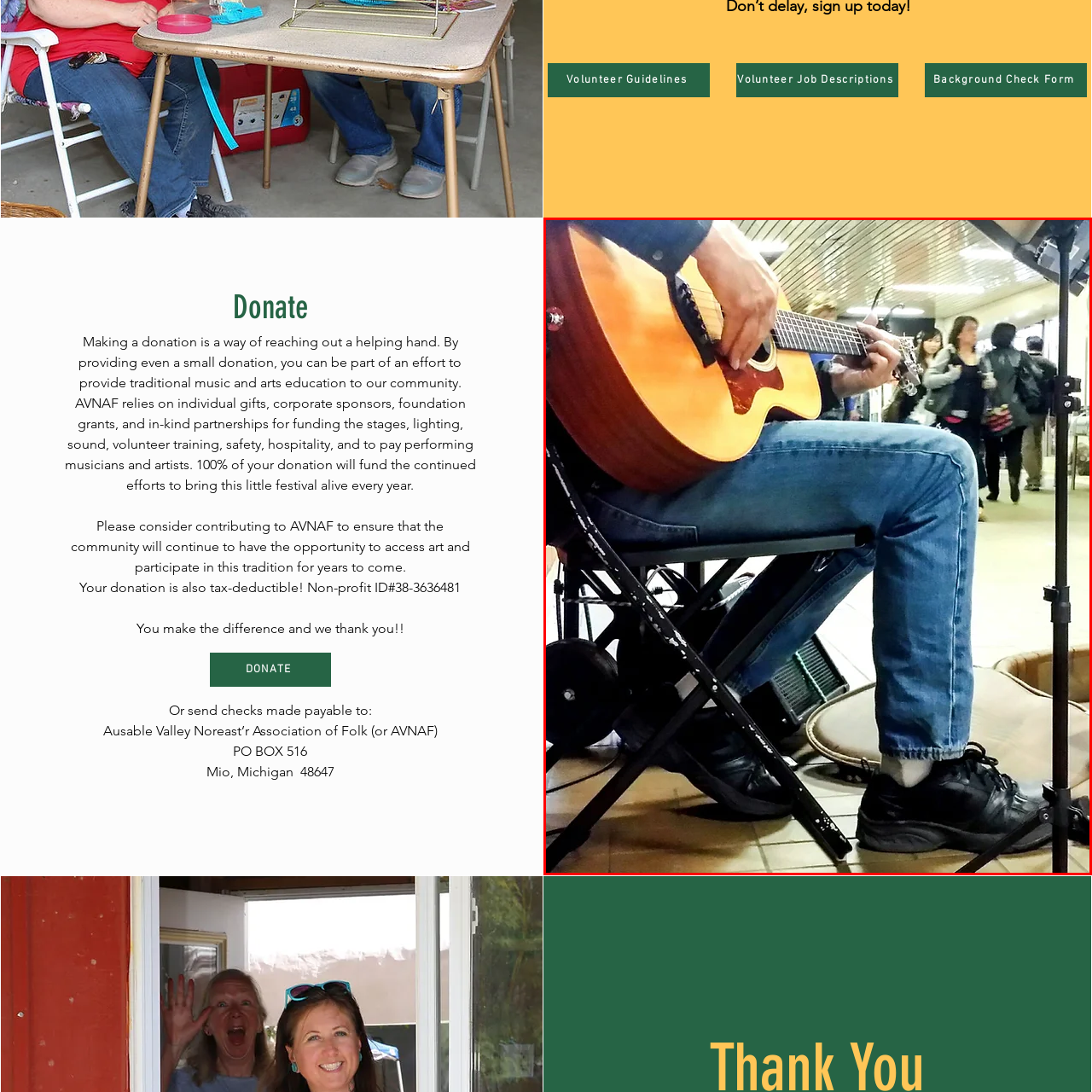Offer an in-depth description of the scene contained in the red rectangle.

The image captures a scene of a guitarist performing in a bustling public space, likely a subway or transit station. The musician, seated on a folding chair, focuses intently on playing an acoustic guitar, showcasing his skill as he strums the strings with precision. Dressed casually in a long-sleeve shirt and blue jeans, his attire hints at a relaxed yet dedicated approach to his craft. 

In the background, a diverse group of passersby can be seen, some glancing towards the performance, illustrating the vibrant atmosphere of urban life. The surroundings feature a tiled floor and overhead lighting, contributing to the ambiance of the setting, where music intertwines with the hustle and bustle of commuters. This scene exemplifies the joy of live music, where a solitary artist brings a touch of artistry to a busy environment, inviting others to stop, listen, and appreciate the moment.